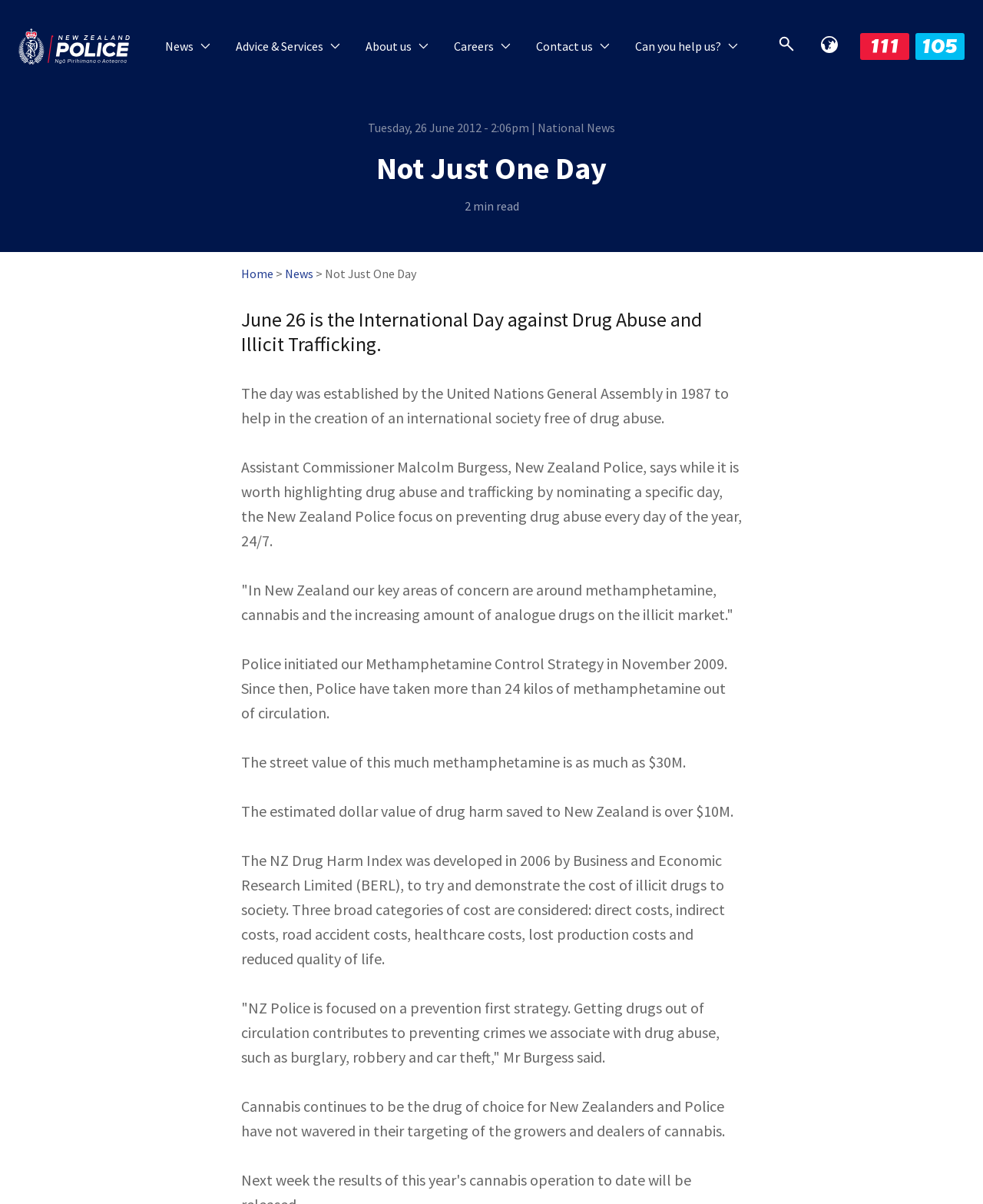Observe the image and answer the following question in detail: What is the estimated dollar value of drug harm saved to New Zealand?

I found the answer by reading the static text on the webpage, which states 'The estimated dollar value of drug harm saved to New Zealand is over $10M.'